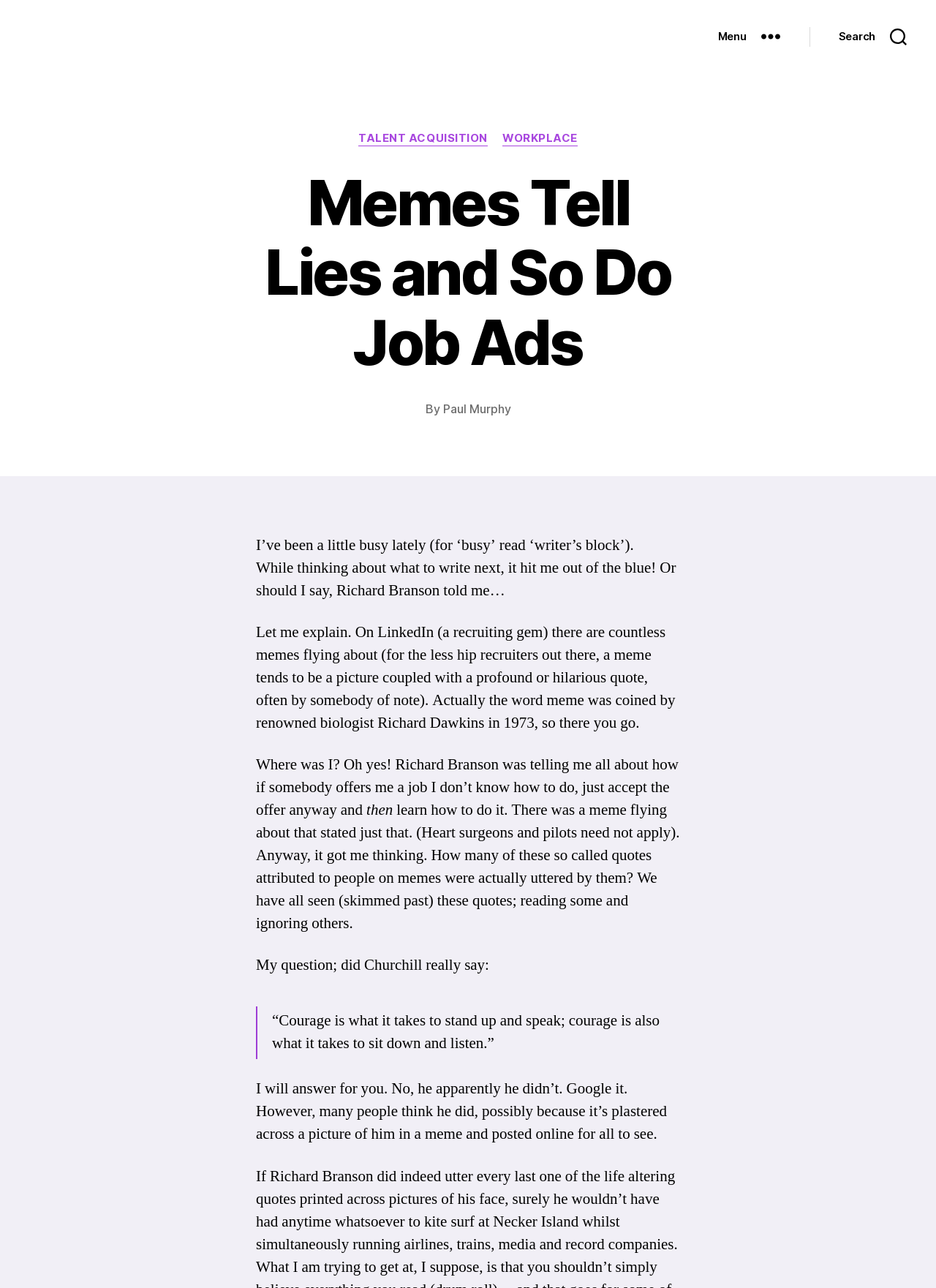Locate the bounding box of the UI element described in the following text: "alt="Fact File" title="About This Species"".

None